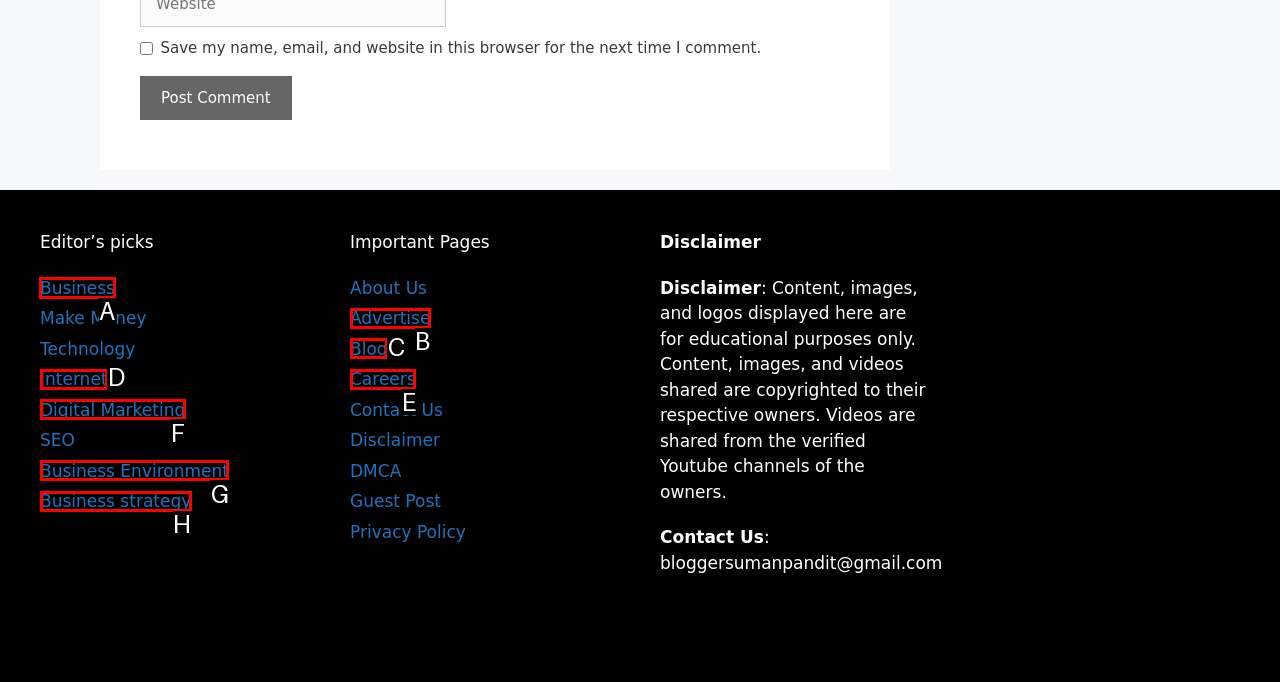Choose the letter of the UI element necessary for this task: Visit the Business page
Answer with the correct letter.

A